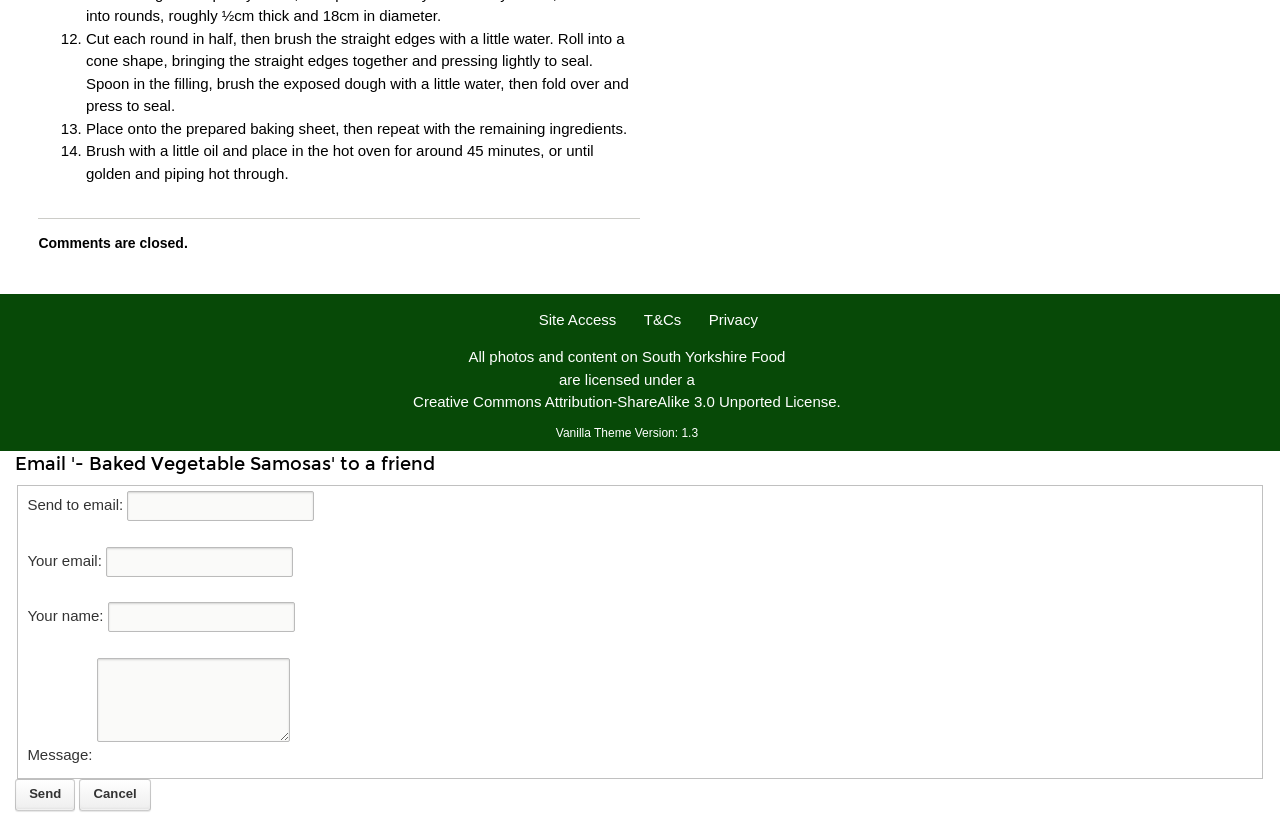Use a single word or phrase to answer this question: 
What is the theme version of the website?

1.3